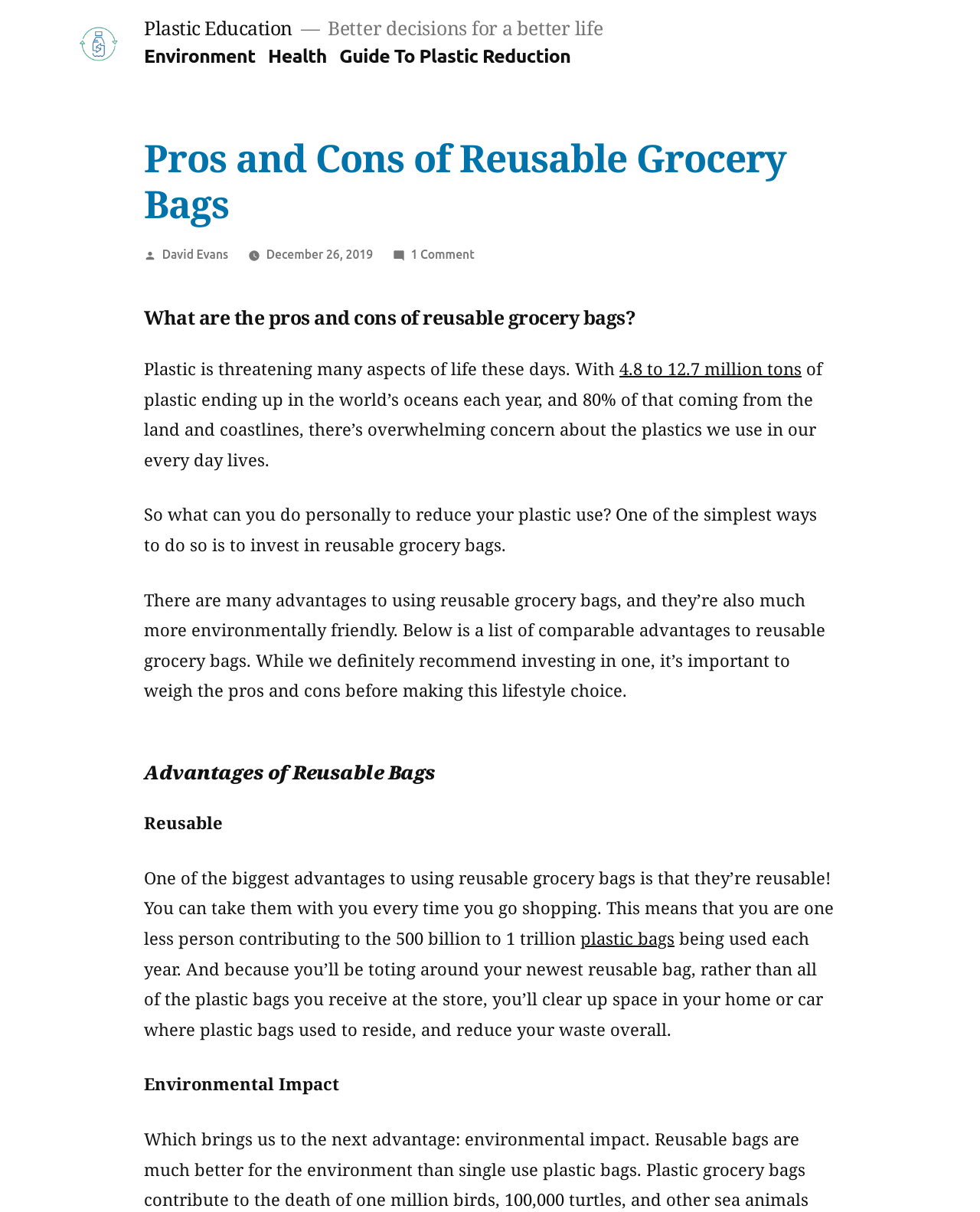Reply to the question below using a single word or brief phrase:
What is the estimated amount of plastic ending up in the world's oceans each year?

4.8 to 12.7 million tons